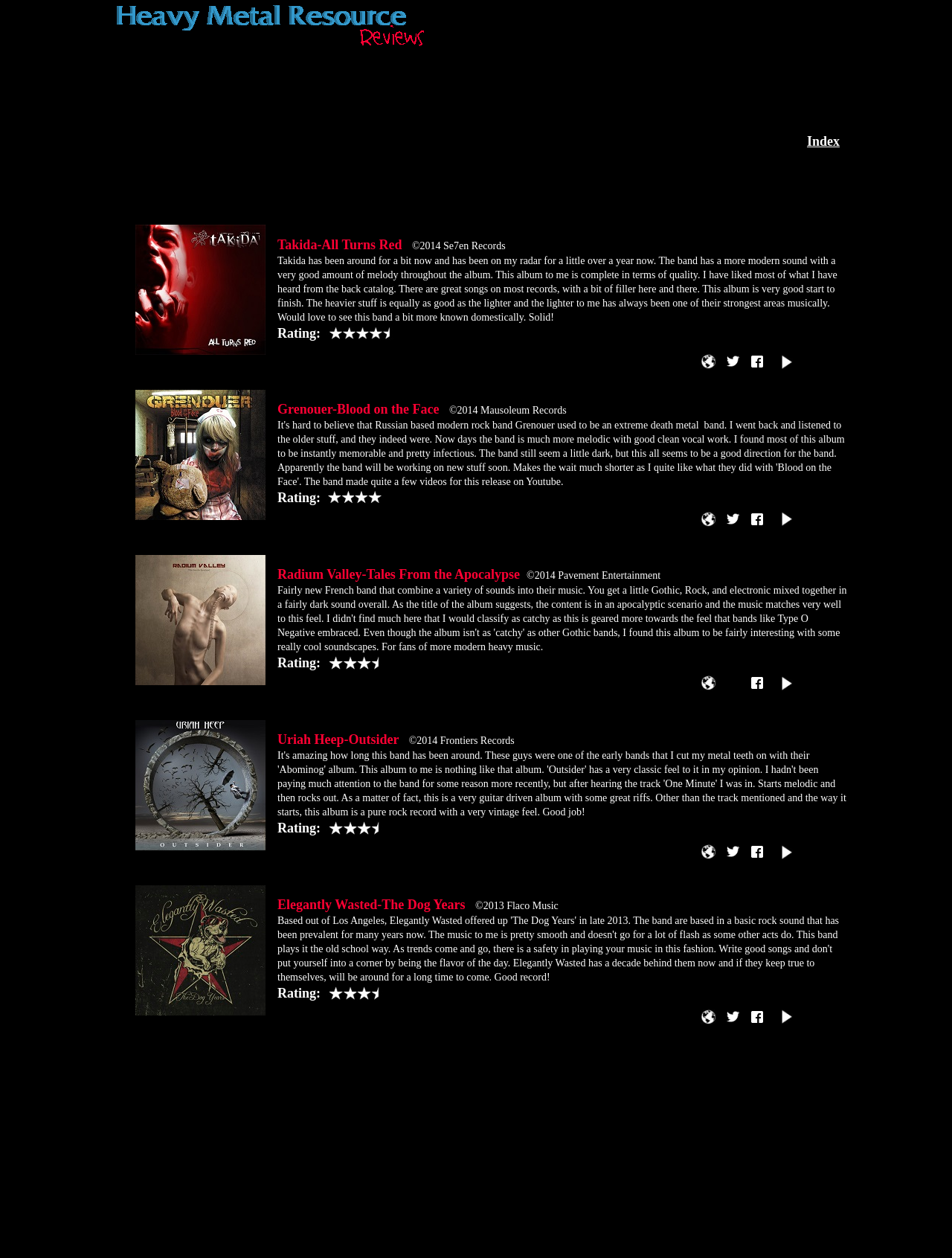Answer briefly with one word or phrase:
How many links are there on the webpage?

15